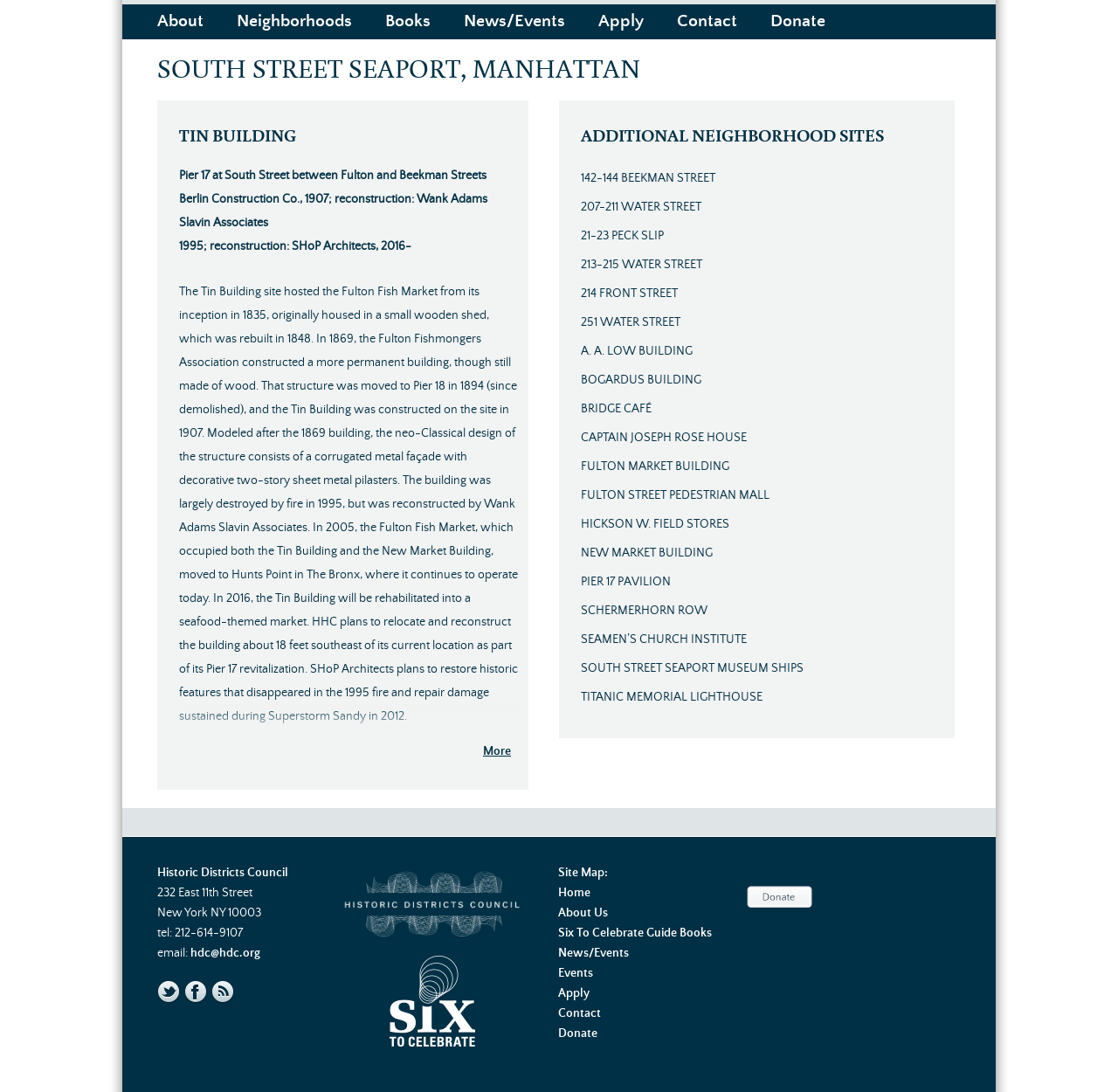Identify the bounding box for the UI element described as: "Bogardus Building". Ensure the coordinates are four float numbers between 0 and 1, formatted as [left, top, right, bottom].

[0.52, 0.342, 0.627, 0.354]